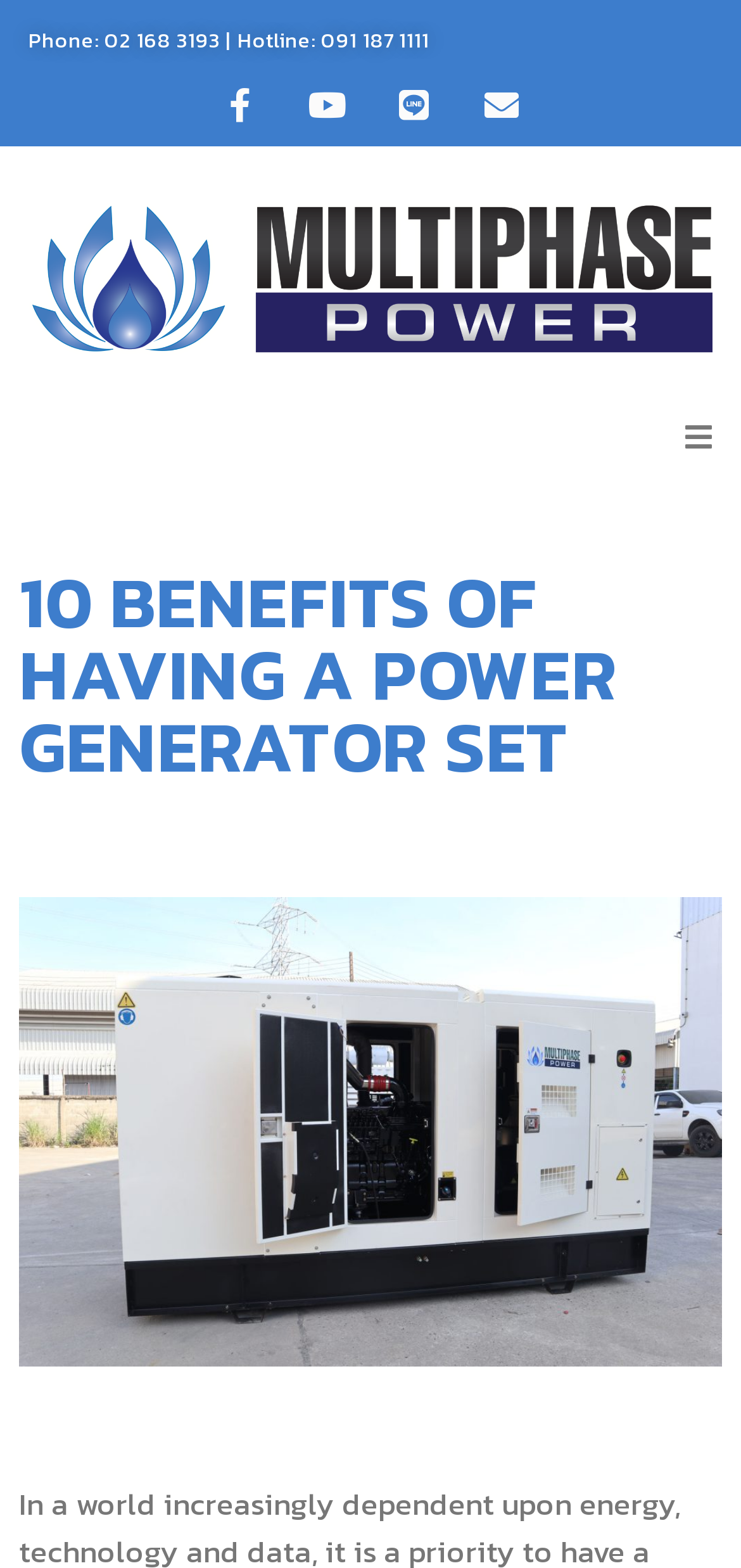Please specify the bounding box coordinates of the element that should be clicked to execute the given instruction: 'Visit Facebook page'. Ensure the coordinates are four float numbers between 0 and 1, expressed as [left, top, right, bottom].

[0.3, 0.056, 0.346, 0.078]